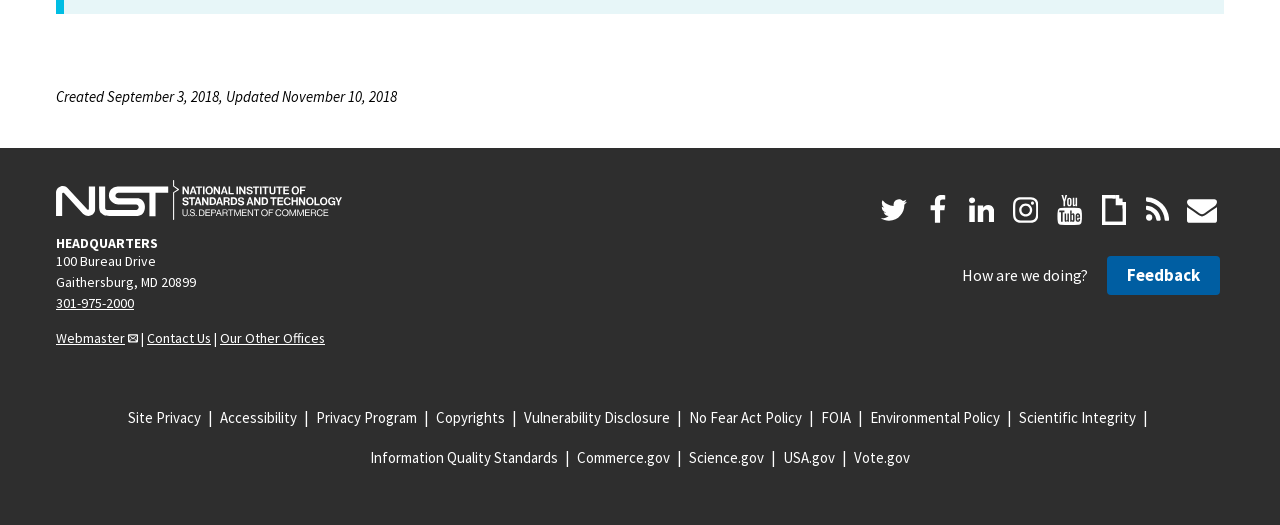Please locate the bounding box coordinates of the element that should be clicked to complete the given instruction: "Click the National Institute of Standards and Technology logo".

[0.044, 0.343, 0.267, 0.419]